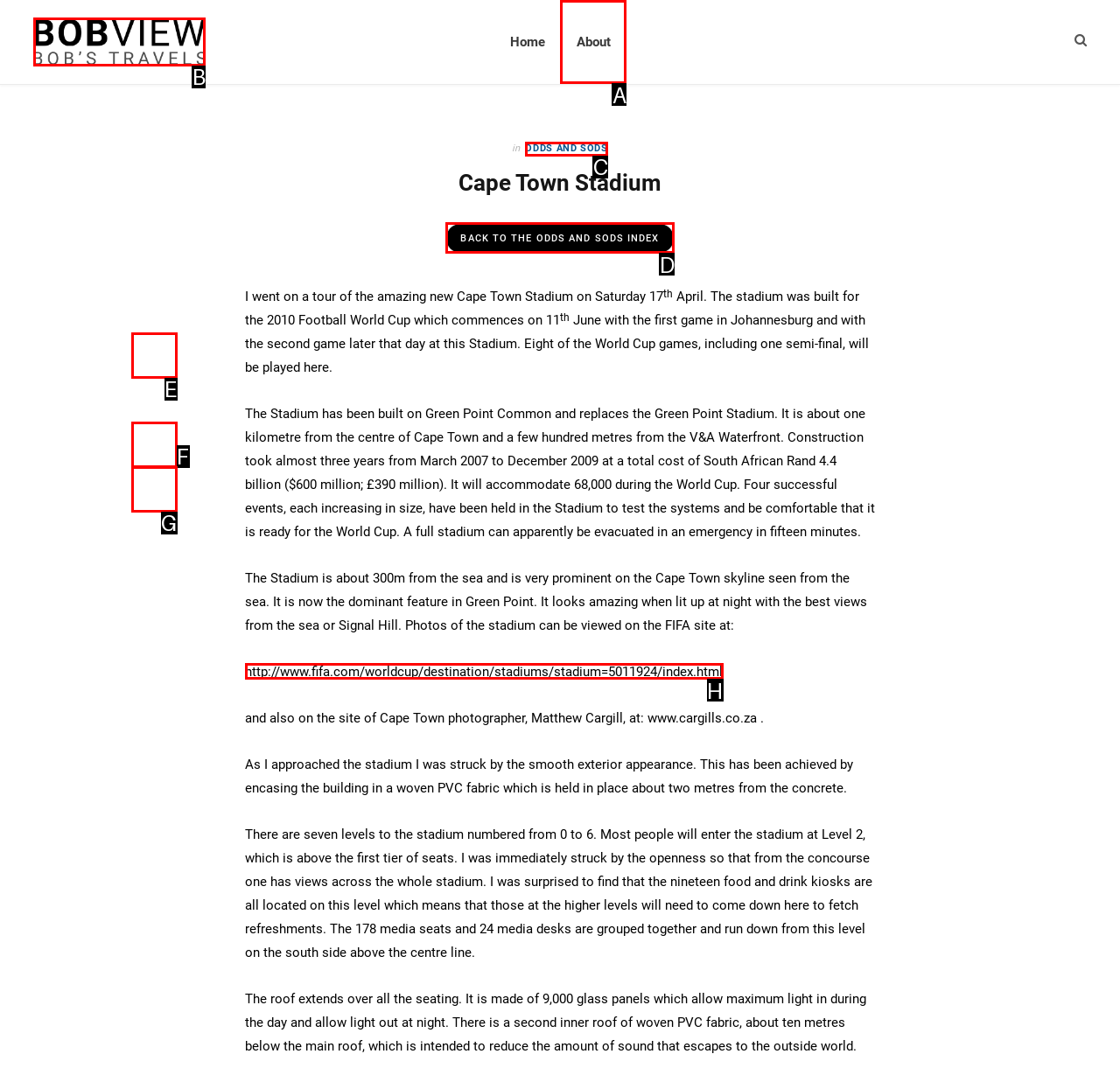Identify the HTML element you need to click to achieve the task: Click the 'About' link. Respond with the corresponding letter of the option.

A